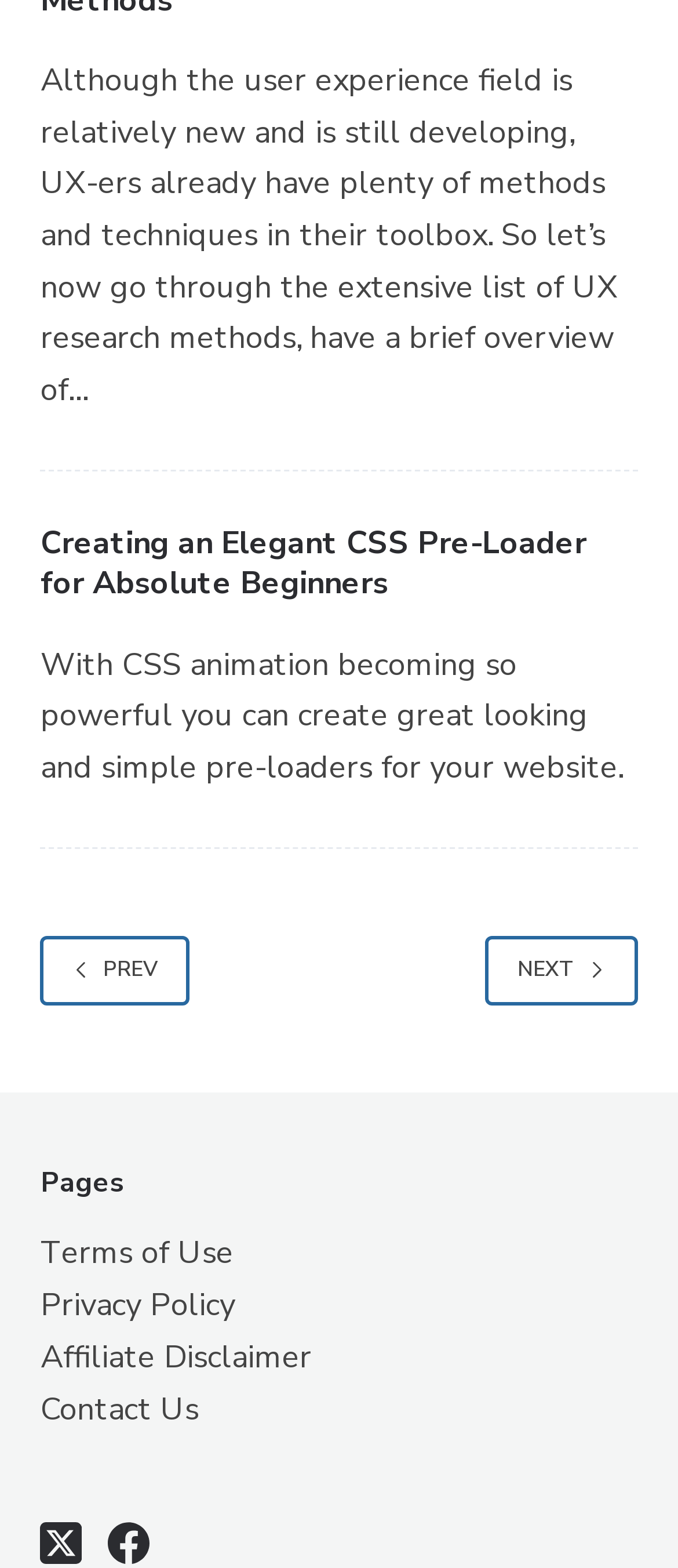What is the purpose of the 'PREV' and 'NEXT' links?
Could you answer the question with a detailed and thorough explanation?

The 'PREV' and 'NEXT' links are likely used for navigation between pages, as they are placed at the bottom of the page and have corresponding image elements, indicating that they are used to move to the previous or next page.